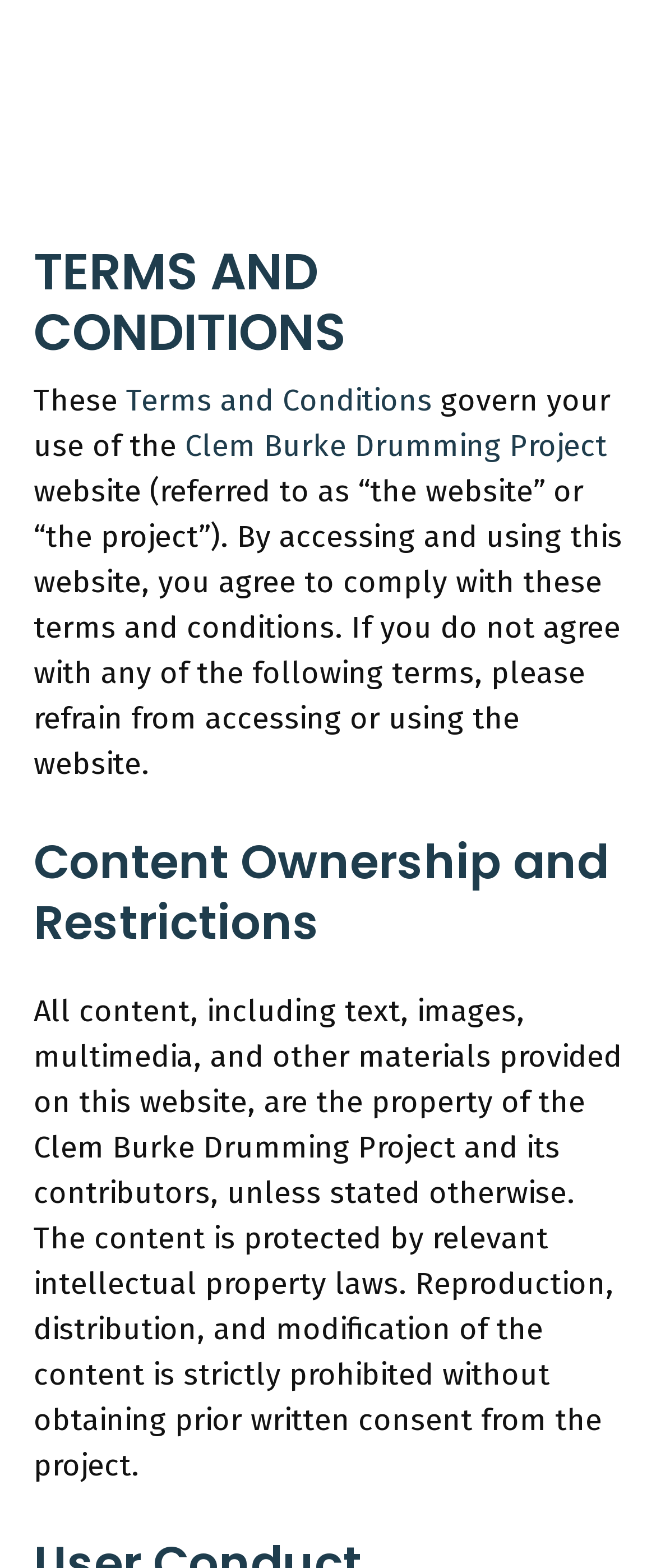Locate the bounding box coordinates for the element described below: "Terms and Conditions". The coordinates must be four float values between 0 and 1, formatted as [left, top, right, bottom].

[0.192, 0.244, 0.659, 0.267]